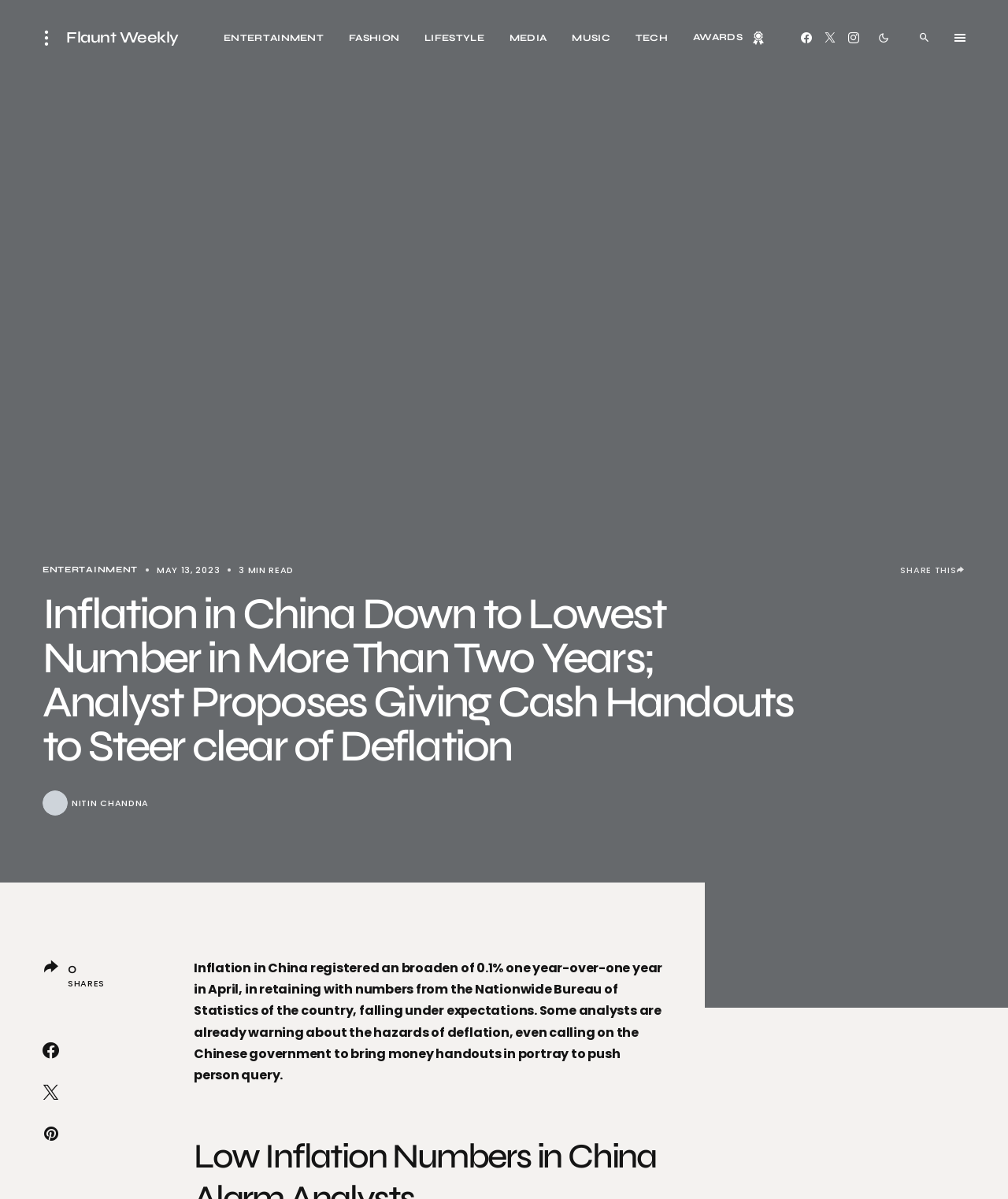What is the author of the article?
Refer to the image and provide a concise answer in one word or phrase.

NITIN CHANDNA